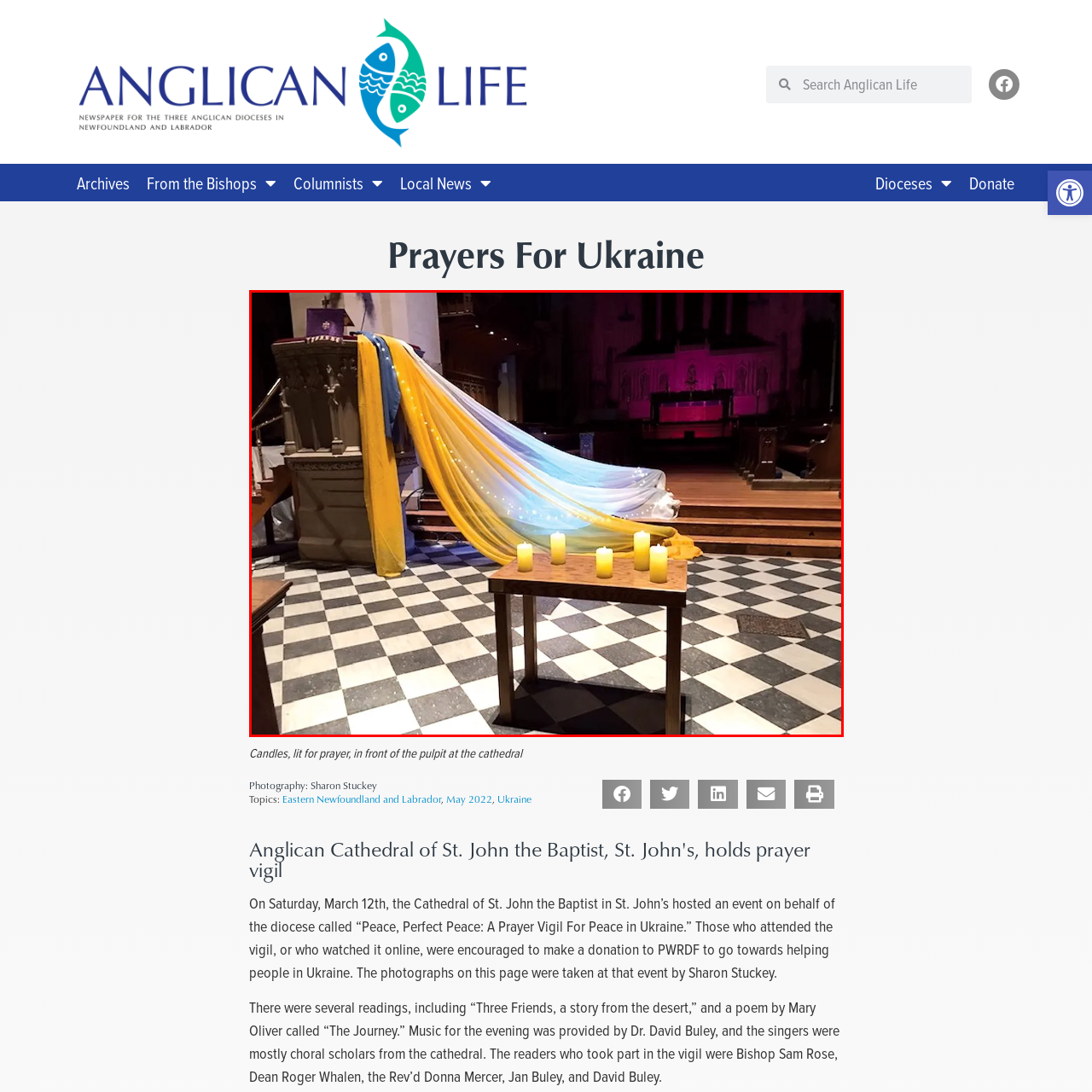Please examine the image highlighted by the red boundary and provide a comprehensive response to the following question based on the visual content: 
What is the color of the lighting in the backdrop?

The backdrop features muted purple lighting, which enhances the spiritual ambiance of the cathedral and draws focus to the altar in the distance.